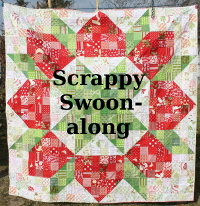Where is the quilt displayed?
Refer to the image and provide a concise answer in one word or phrase.

Outdoors